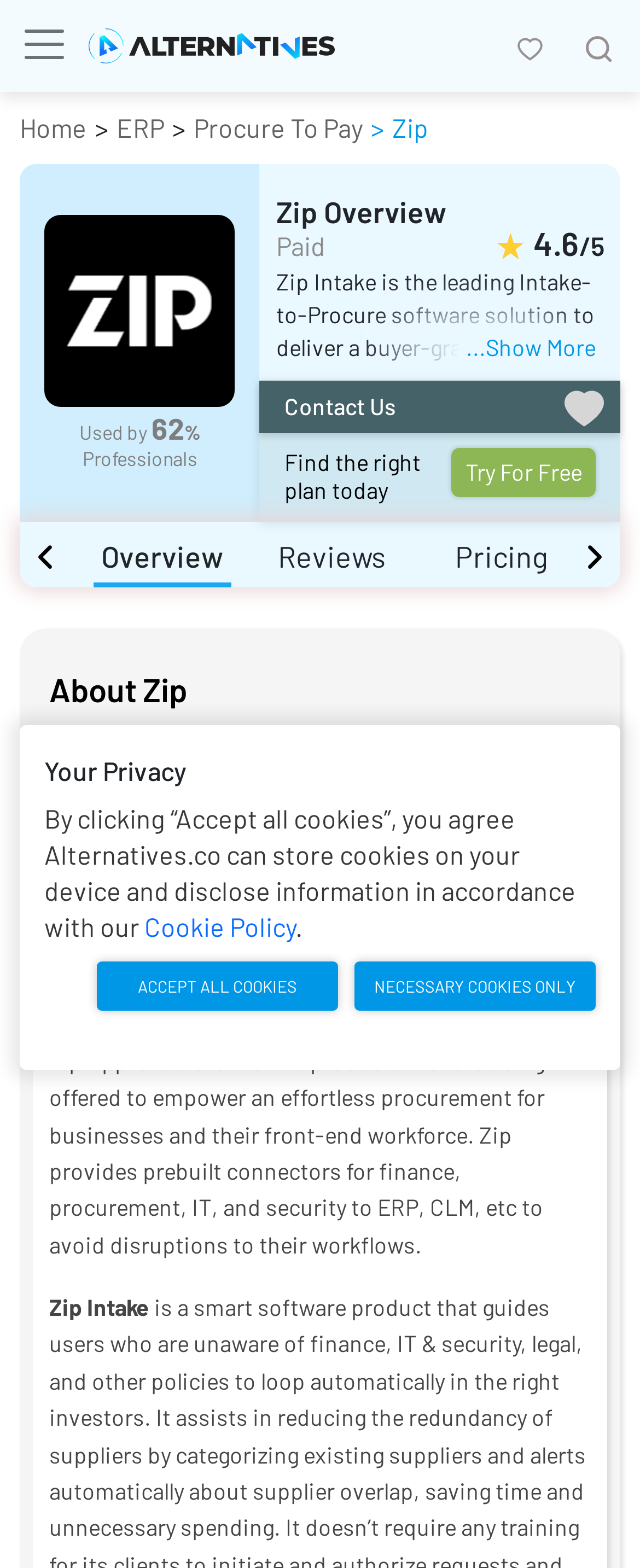Please provide a brief answer to the following inquiry using a single word or phrase:
How can I contact Zip?

Contact Us